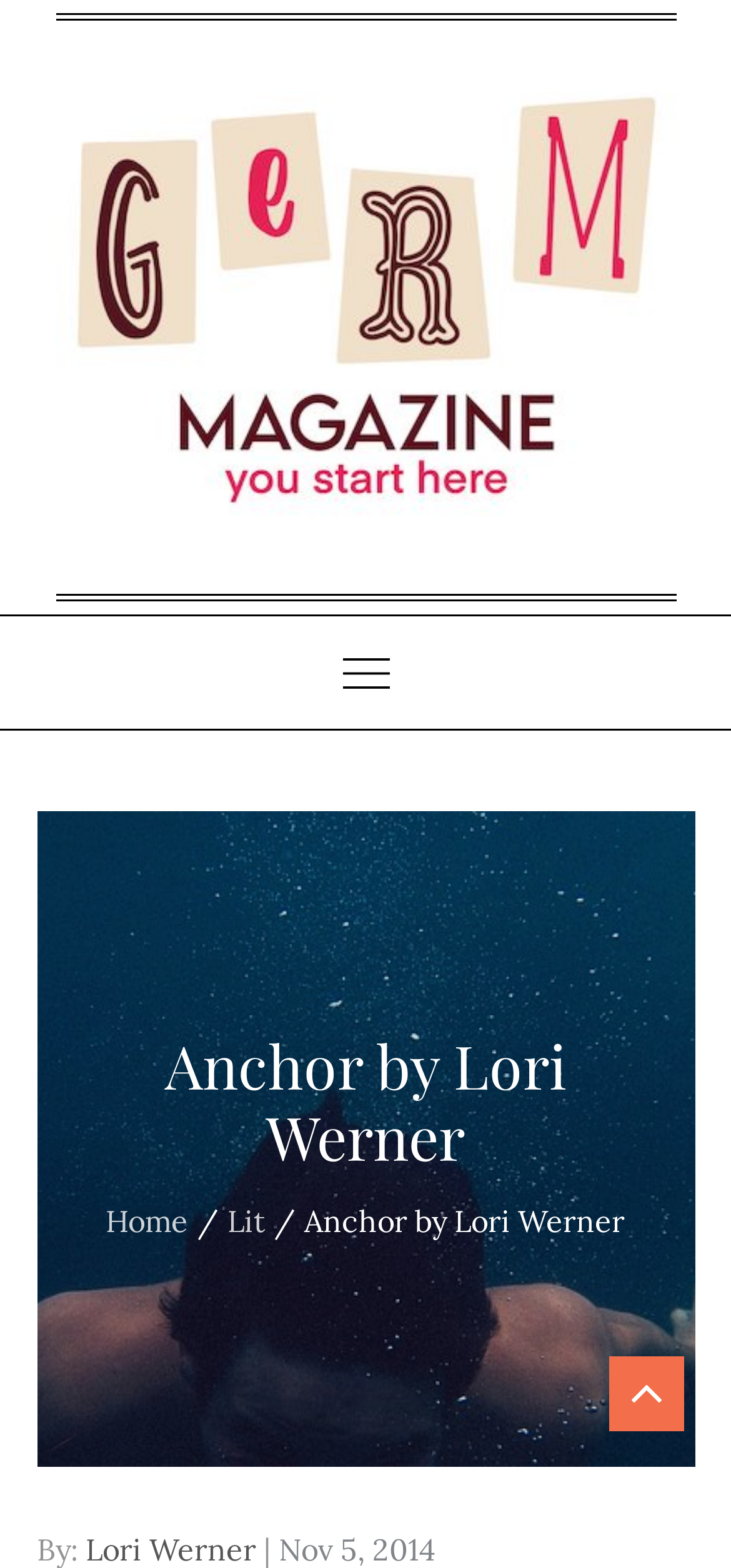Please provide the bounding box coordinate of the region that matches the element description: Home. Coordinates should be in the format (top-left x, top-left y, bottom-right x, bottom-right y) and all values should be between 0 and 1.

[0.145, 0.767, 0.258, 0.791]